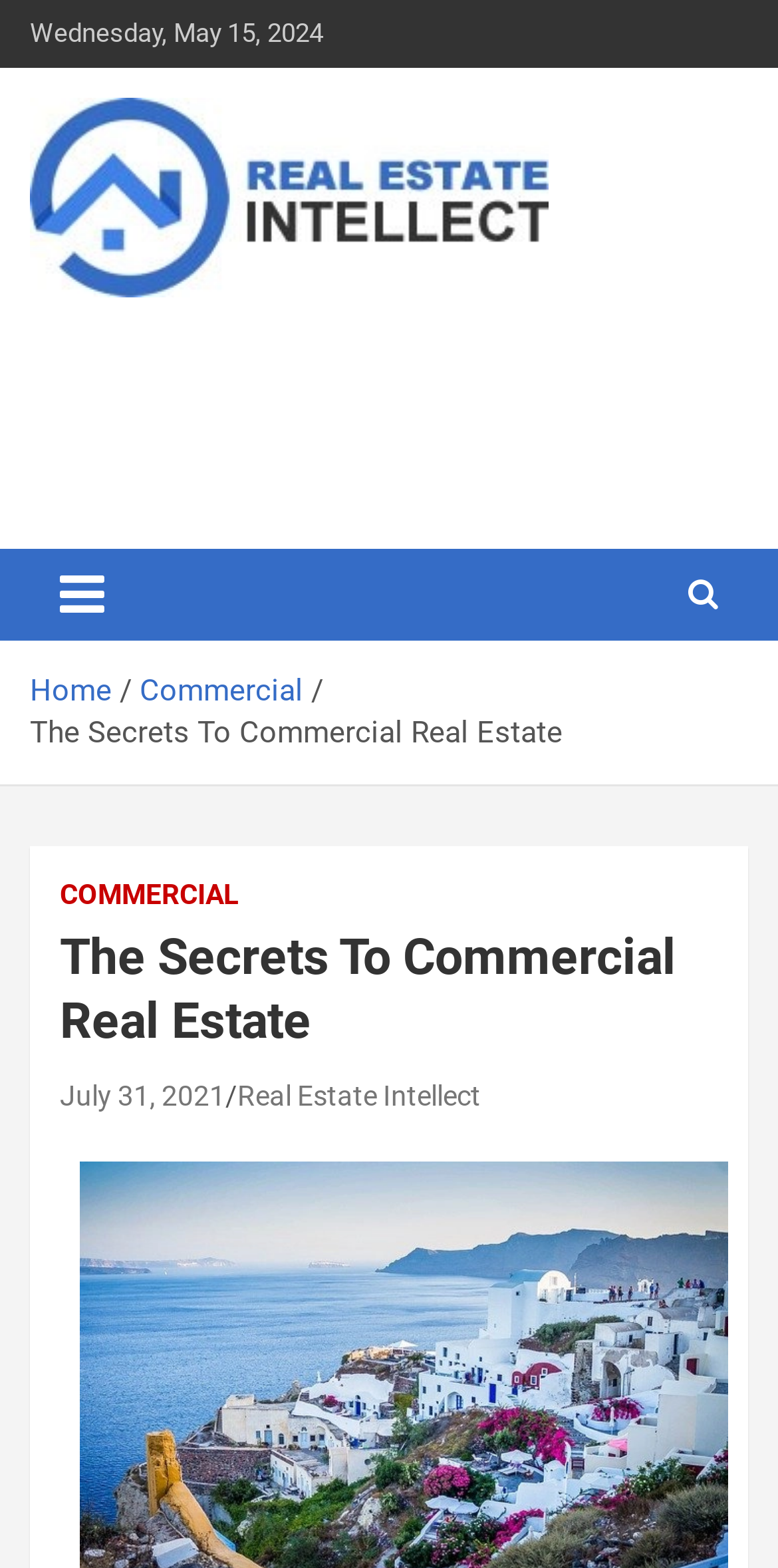Locate the bounding box coordinates of the clickable area to execute the instruction: "view commercial real estate". Provide the coordinates as four float numbers between 0 and 1, represented as [left, top, right, bottom].

[0.179, 0.429, 0.39, 0.452]